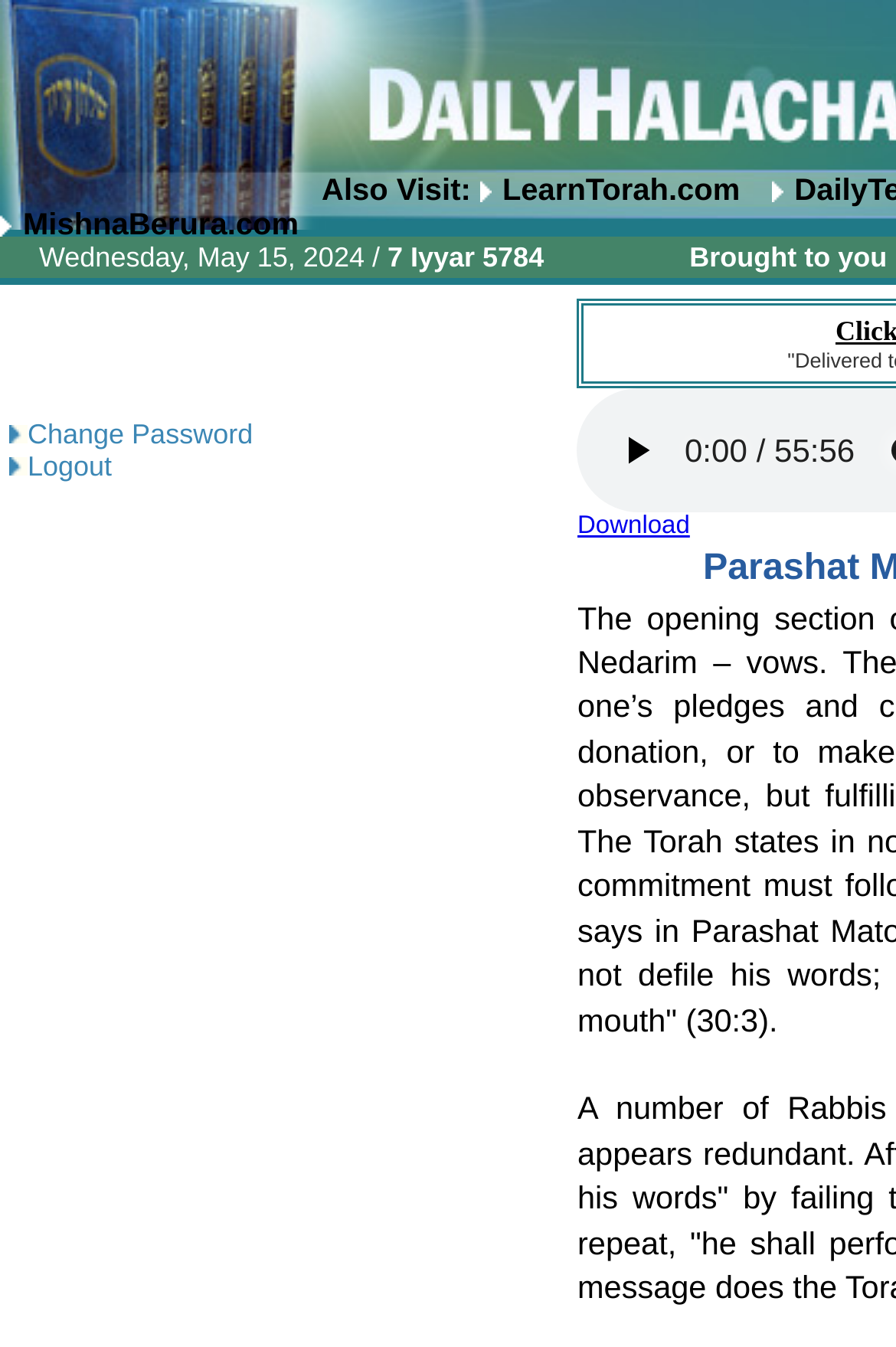What is the purpose of the button with the bounding box coordinates [0.67, 0.307, 0.752, 0.362]?
Refer to the screenshot and respond with a concise word or phrase.

Play